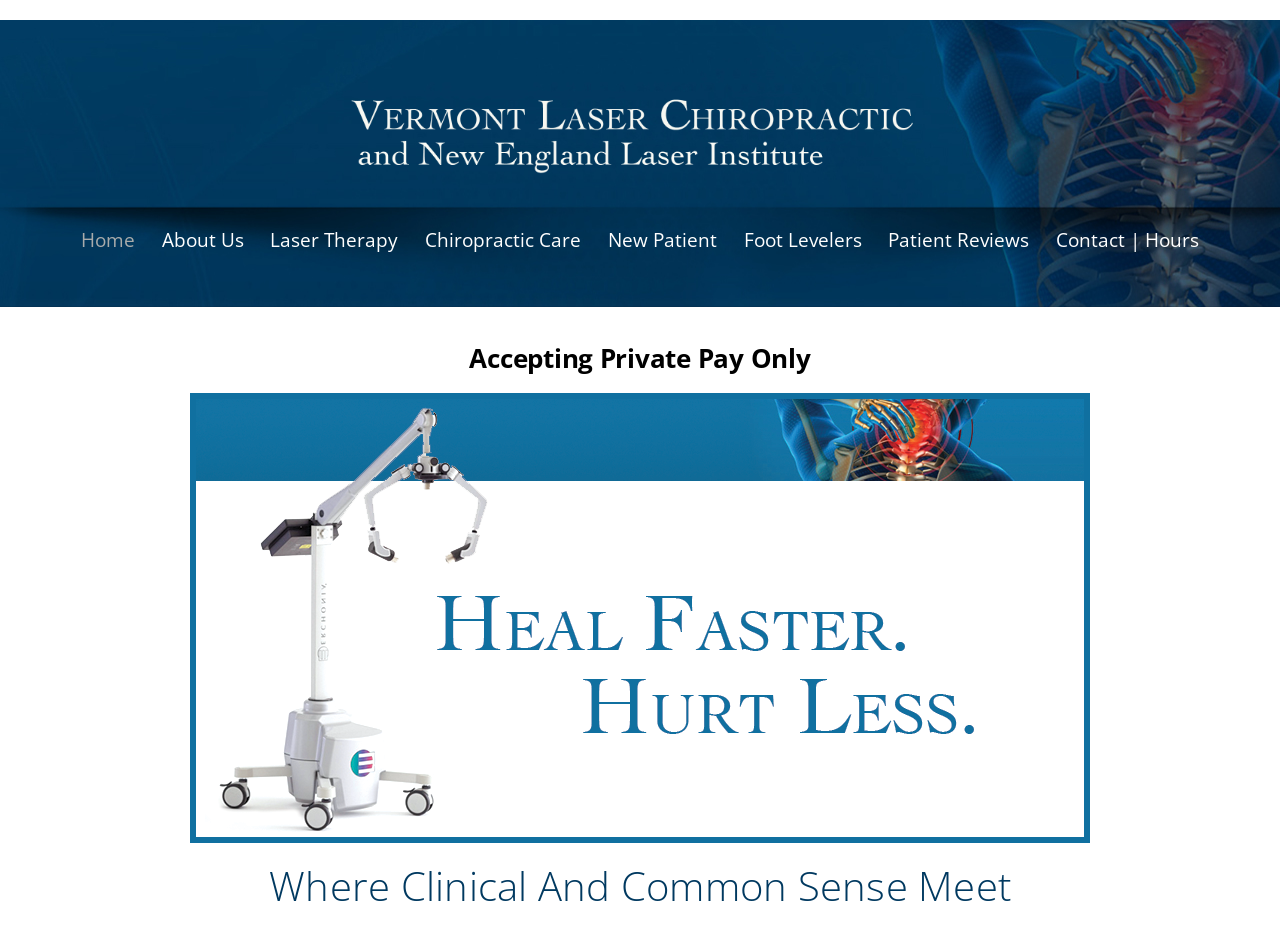Provide the bounding box coordinates of the HTML element this sentence describes: "Newsletter Articles". The bounding box coordinates consist of four float numbers between 0 and 1, i.e., [left, top, right, bottom].

None